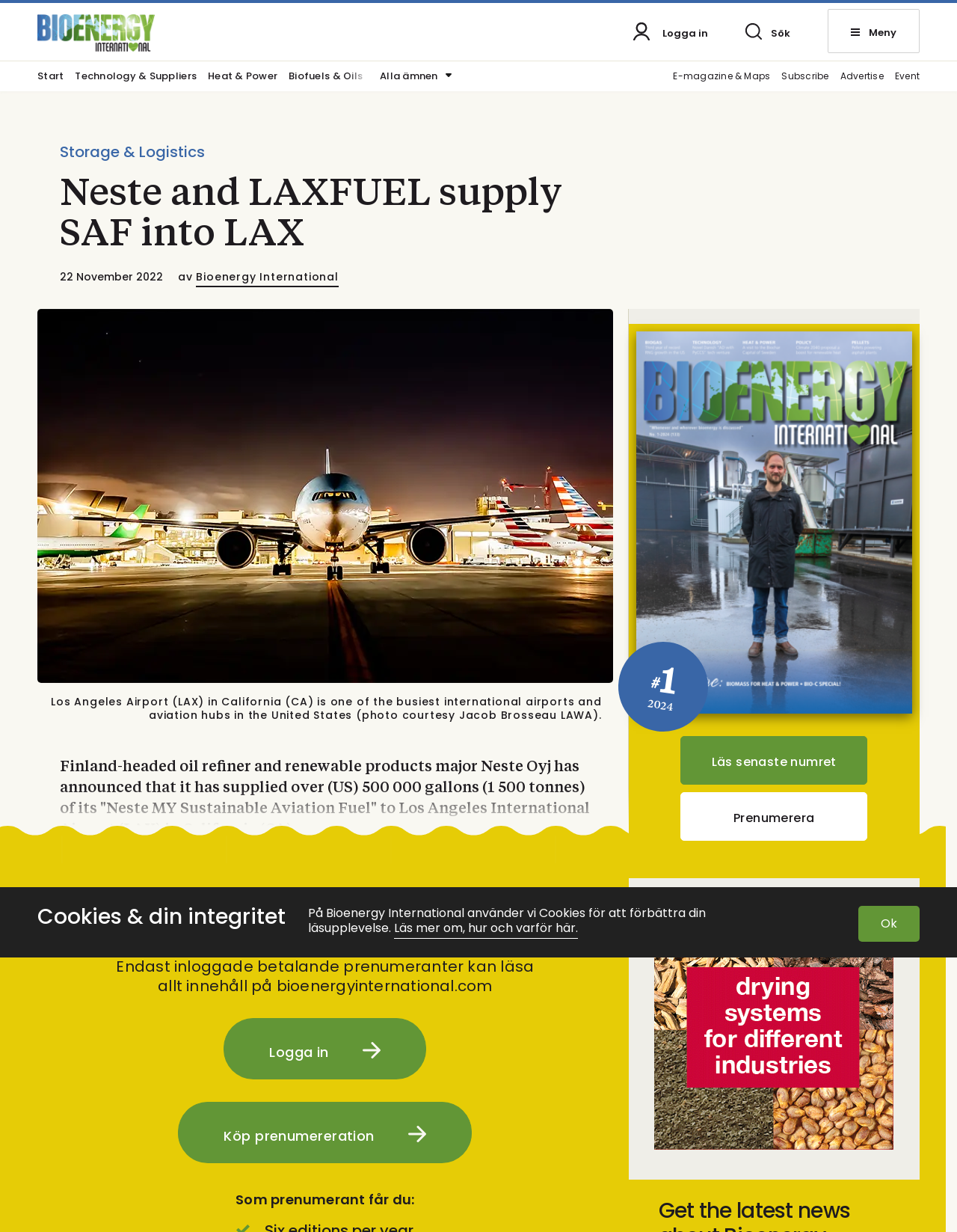Point out the bounding box coordinates of the section to click in order to follow this instruction: "View the latest issue".

[0.711, 0.597, 0.906, 0.637]